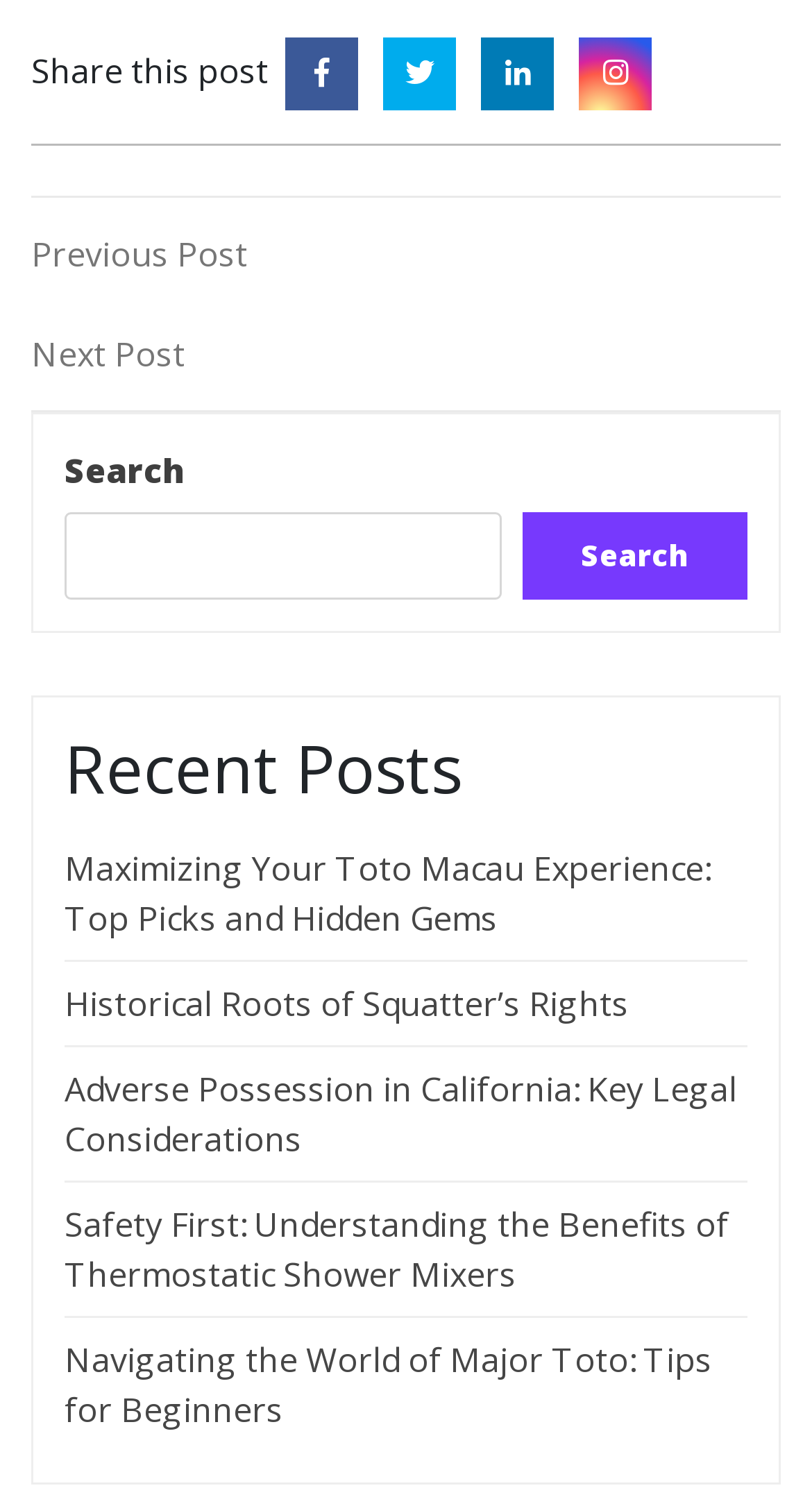Please locate the bounding box coordinates of the element's region that needs to be clicked to follow the instruction: "Share this post on Facebook". The bounding box coordinates should be provided as four float numbers between 0 and 1, i.e., [left, top, right, bottom].

[0.351, 0.032, 0.441, 0.062]